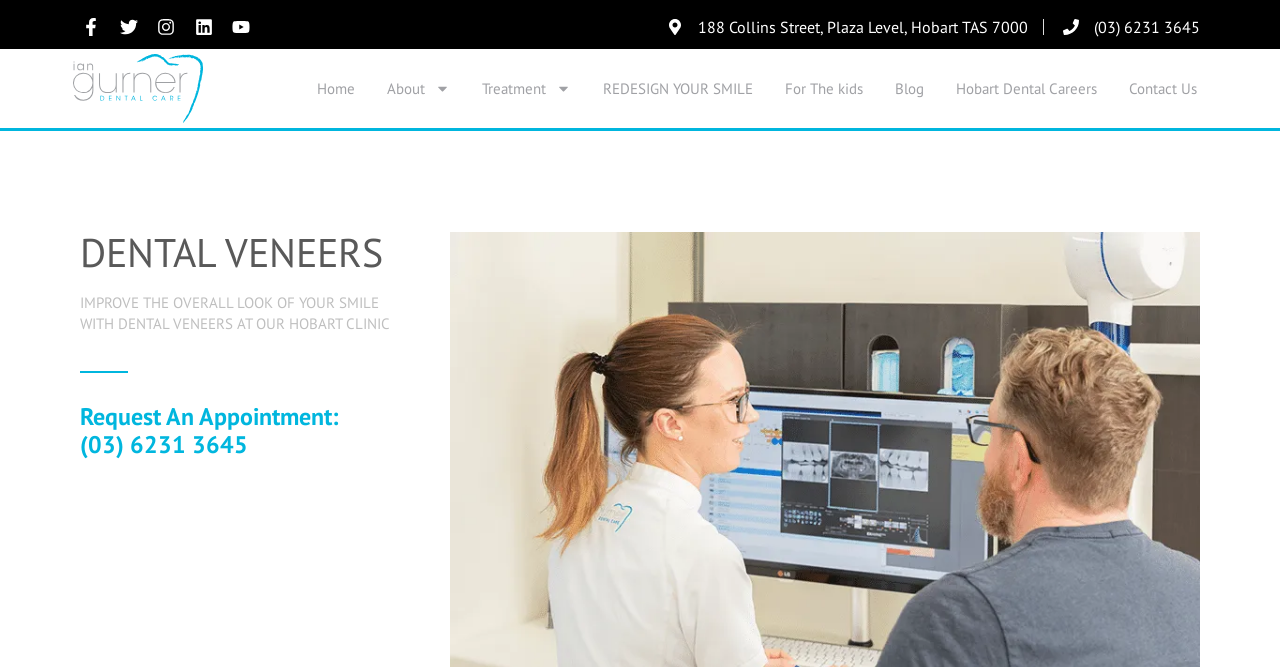Given the element description, predict the bounding box coordinates in the format (top-left x, top-left y, bottom-right x, bottom-right y), using floating point numbers between 0 and 1: Hobart Dental Careers

[0.734, 0.098, 0.869, 0.167]